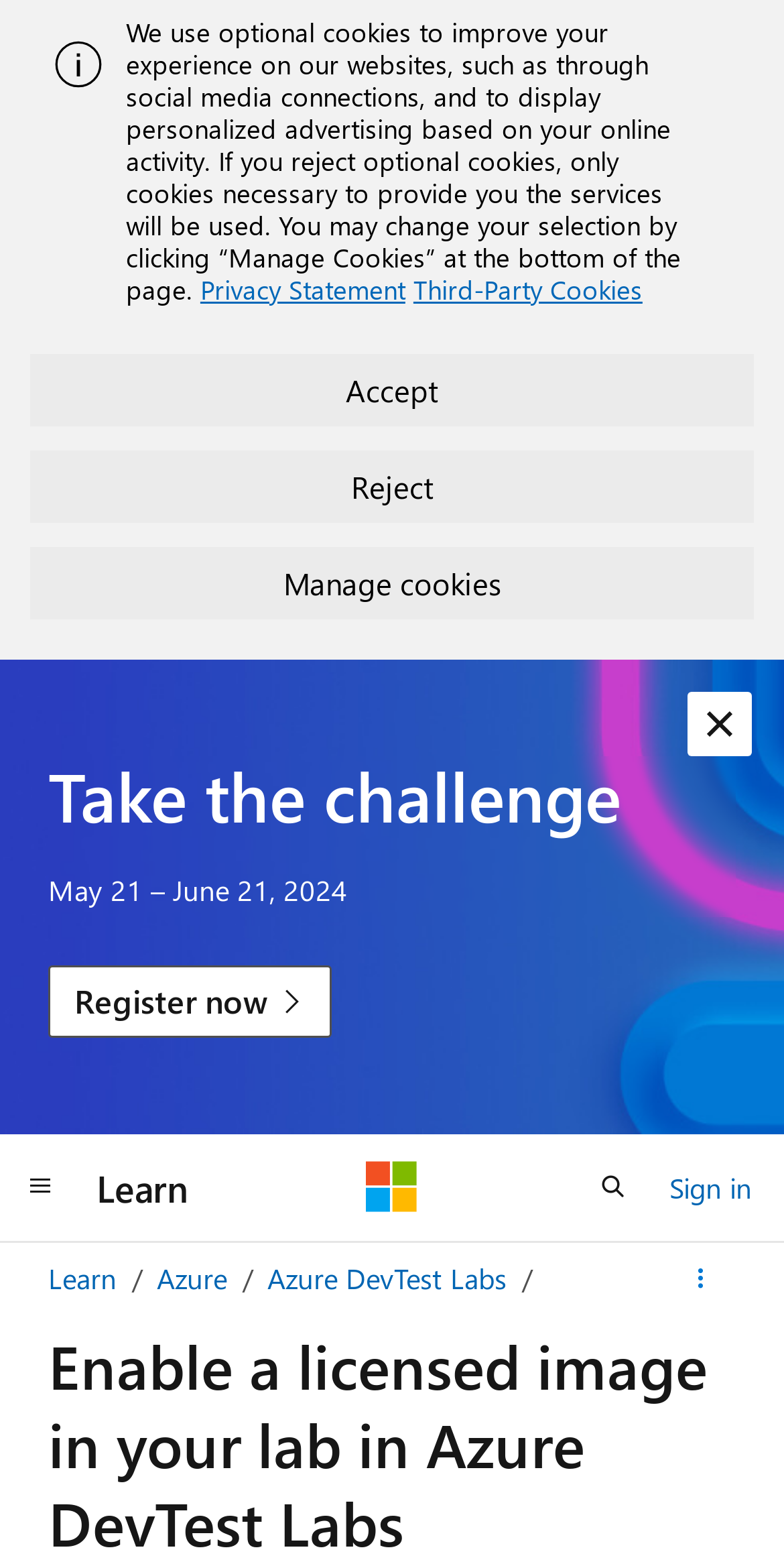Indicate the bounding box coordinates of the element that needs to be clicked to satisfy the following instruction: "Dismiss alert". The coordinates should be four float numbers between 0 and 1, i.e., [left, top, right, bottom].

[0.877, 0.443, 0.959, 0.484]